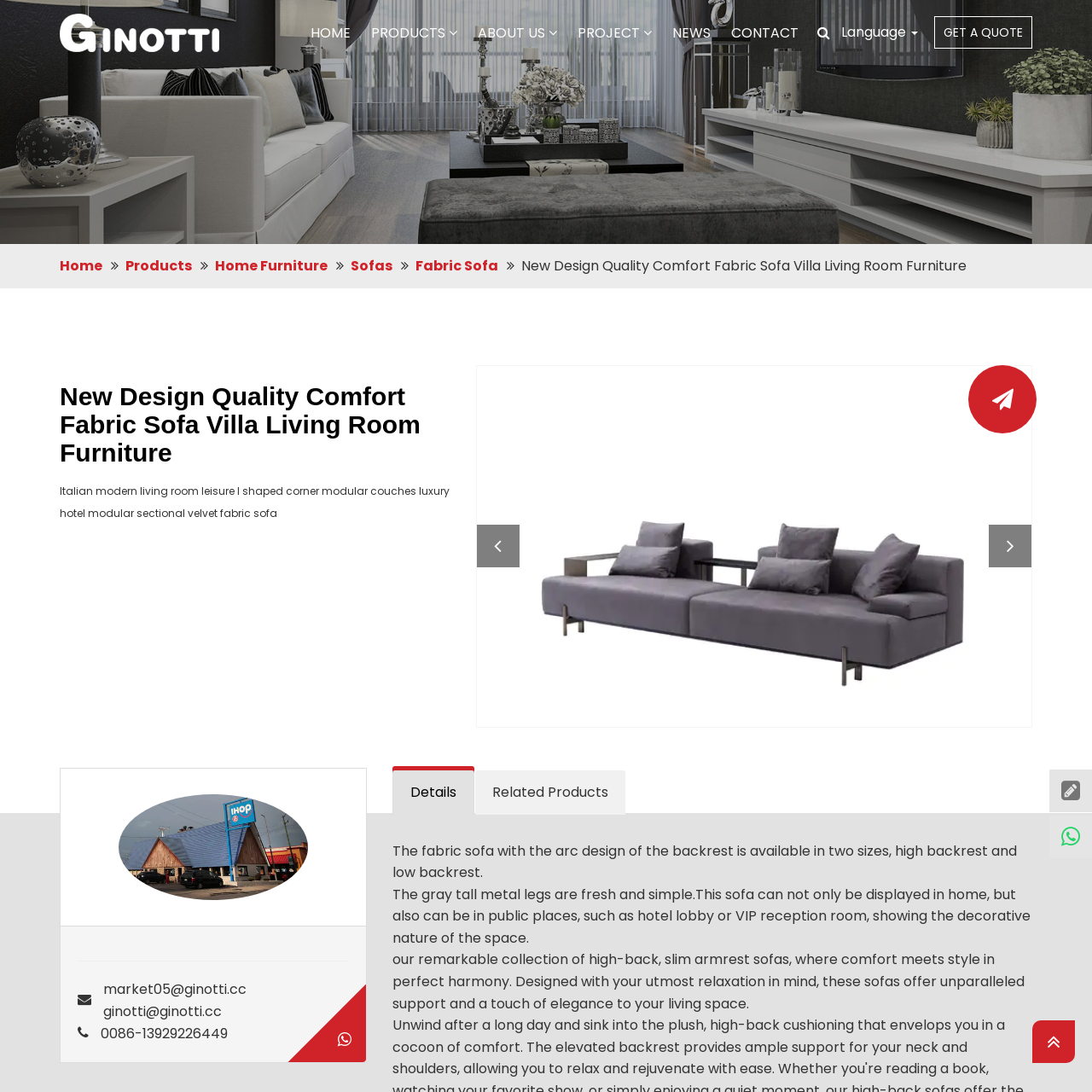Where can this sofa be ideally used?
Take a close look at the image highlighted by the red bounding box and answer the question thoroughly based on the details you see.

The caption suggests that this sofa is ideal for both private residences and public spaces, such as hotel lobbies or VIP reception areas, due to its ability to enhance the decorative aspect of any environment.